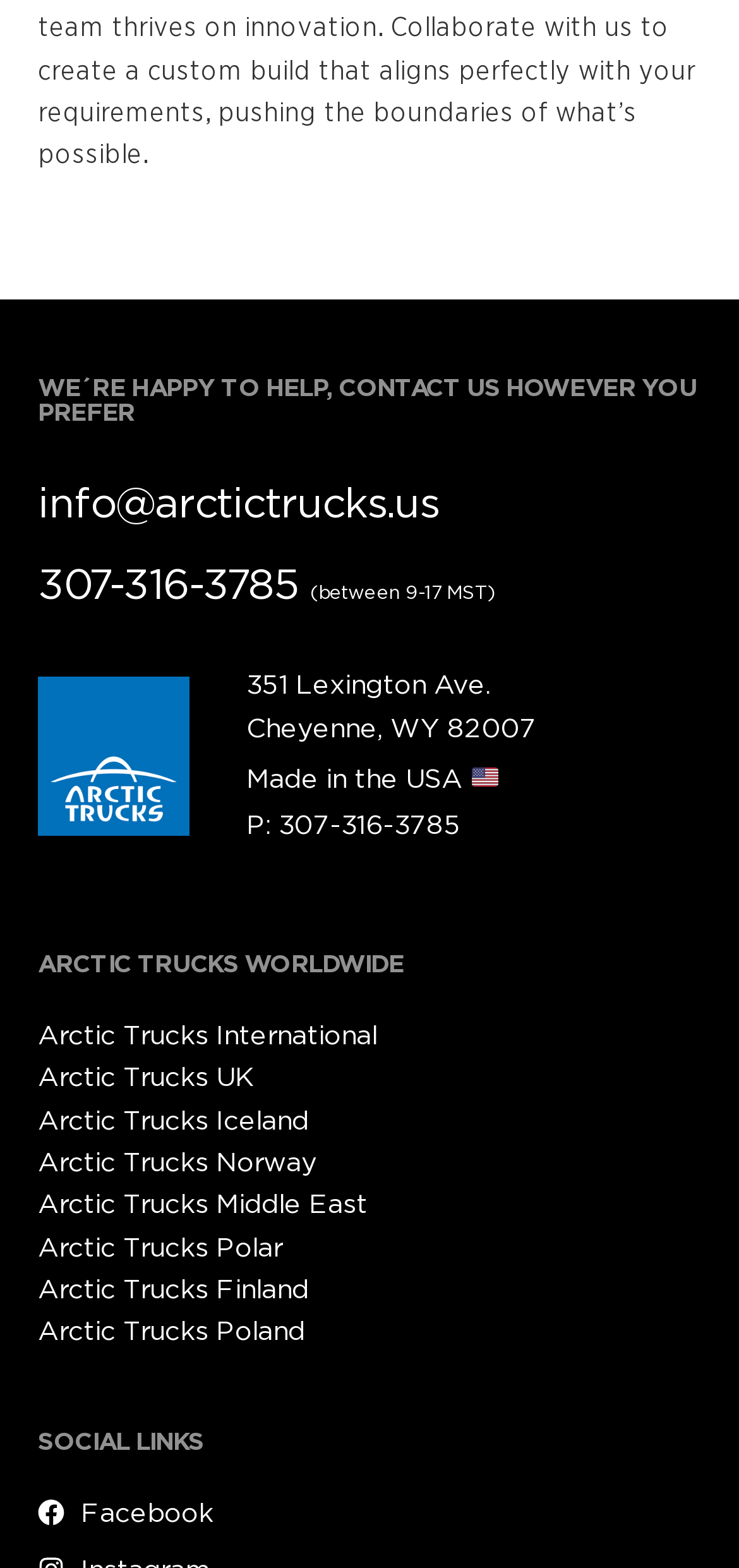Please identify the bounding box coordinates of the element that needs to be clicked to perform the following instruction: "call phone number".

[0.051, 0.356, 0.949, 0.388]